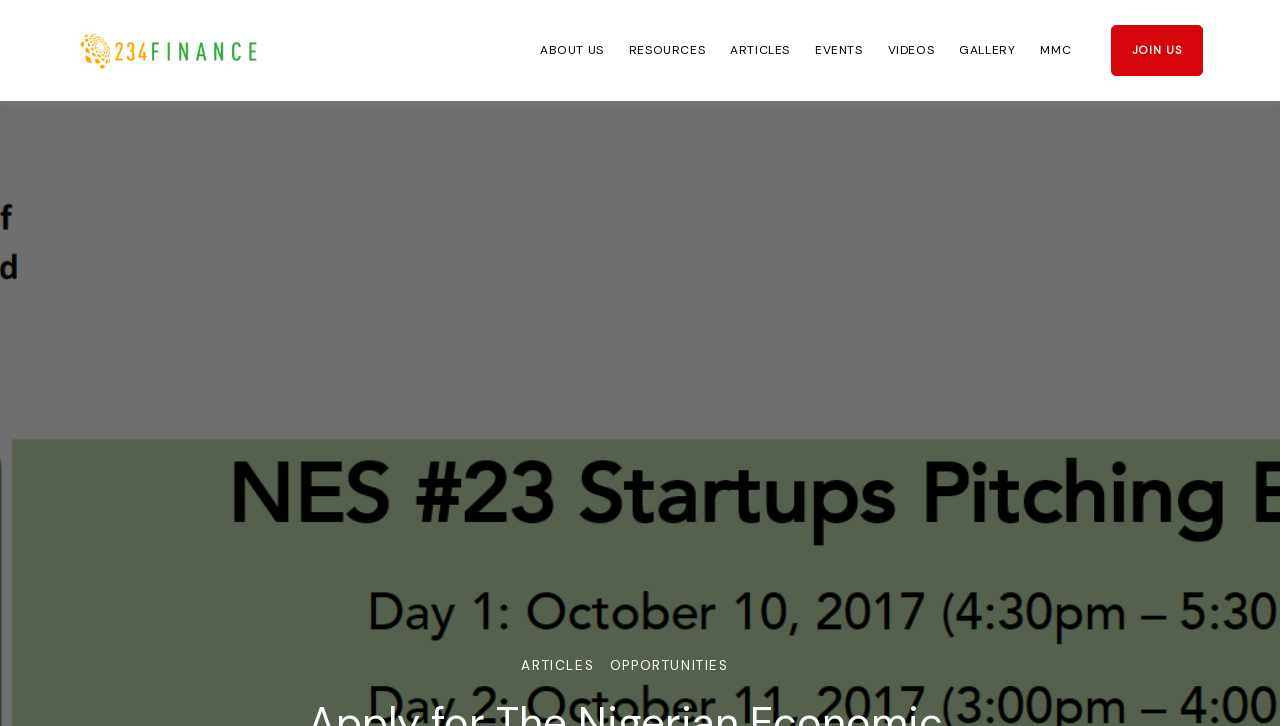Provide the bounding box coordinates for the area that should be clicked to complete the instruction: "view JOIN US".

[0.868, 0.034, 0.94, 0.104]